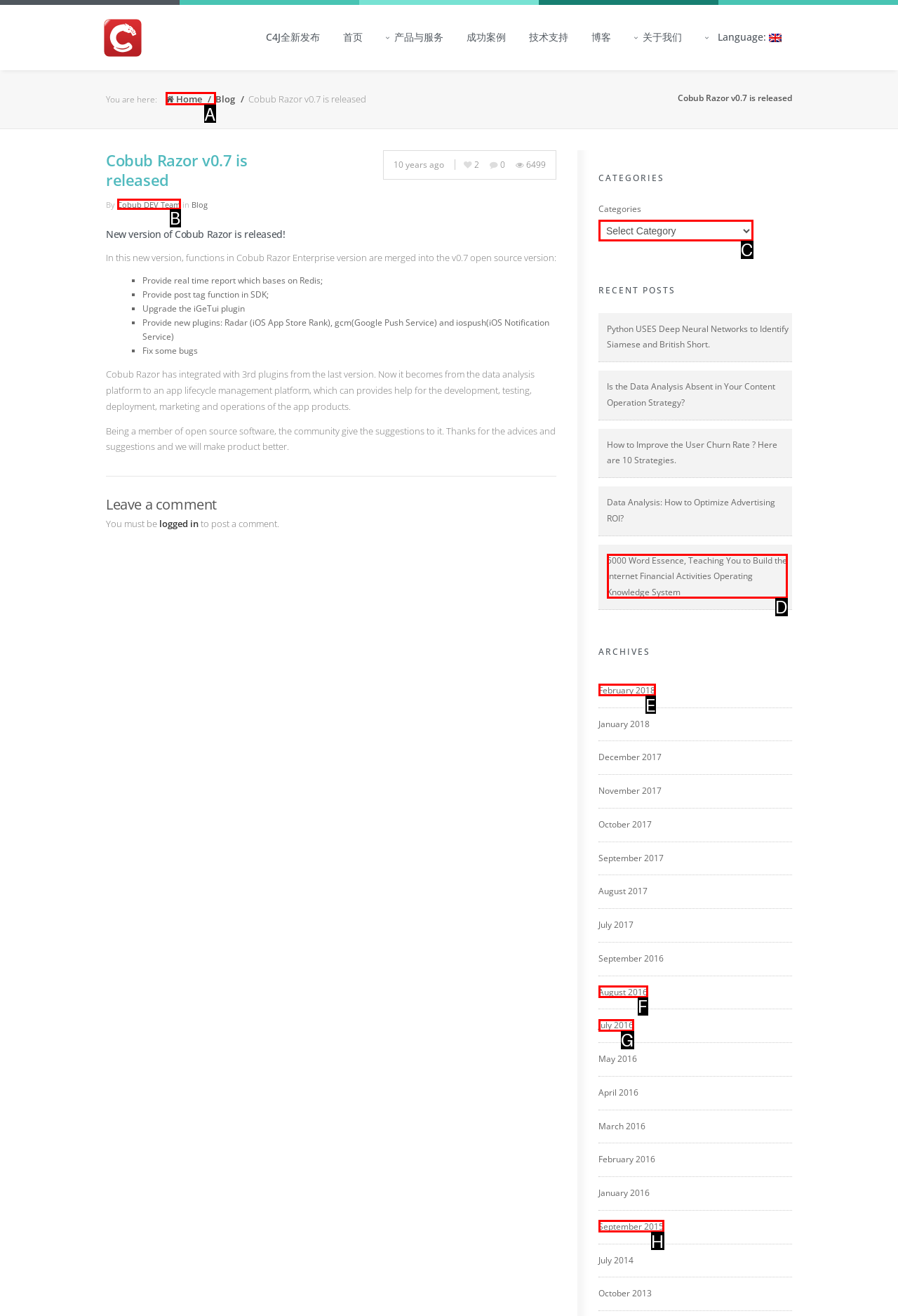Find the option that aligns with: Facebook
Provide the letter of the corresponding option.

None